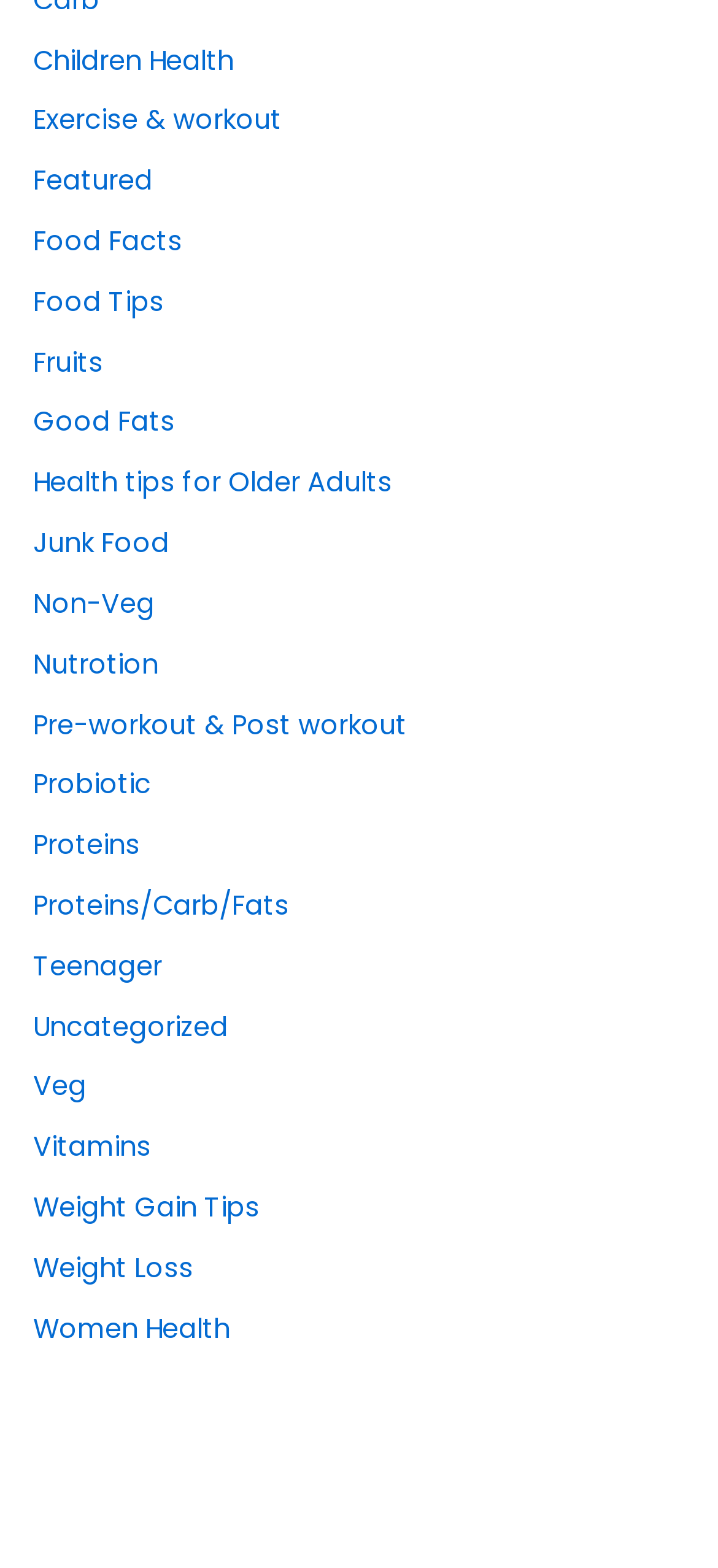Identify the coordinates of the bounding box for the element that must be clicked to accomplish the instruction: "View Food Facts".

[0.046, 0.142, 0.254, 0.166]